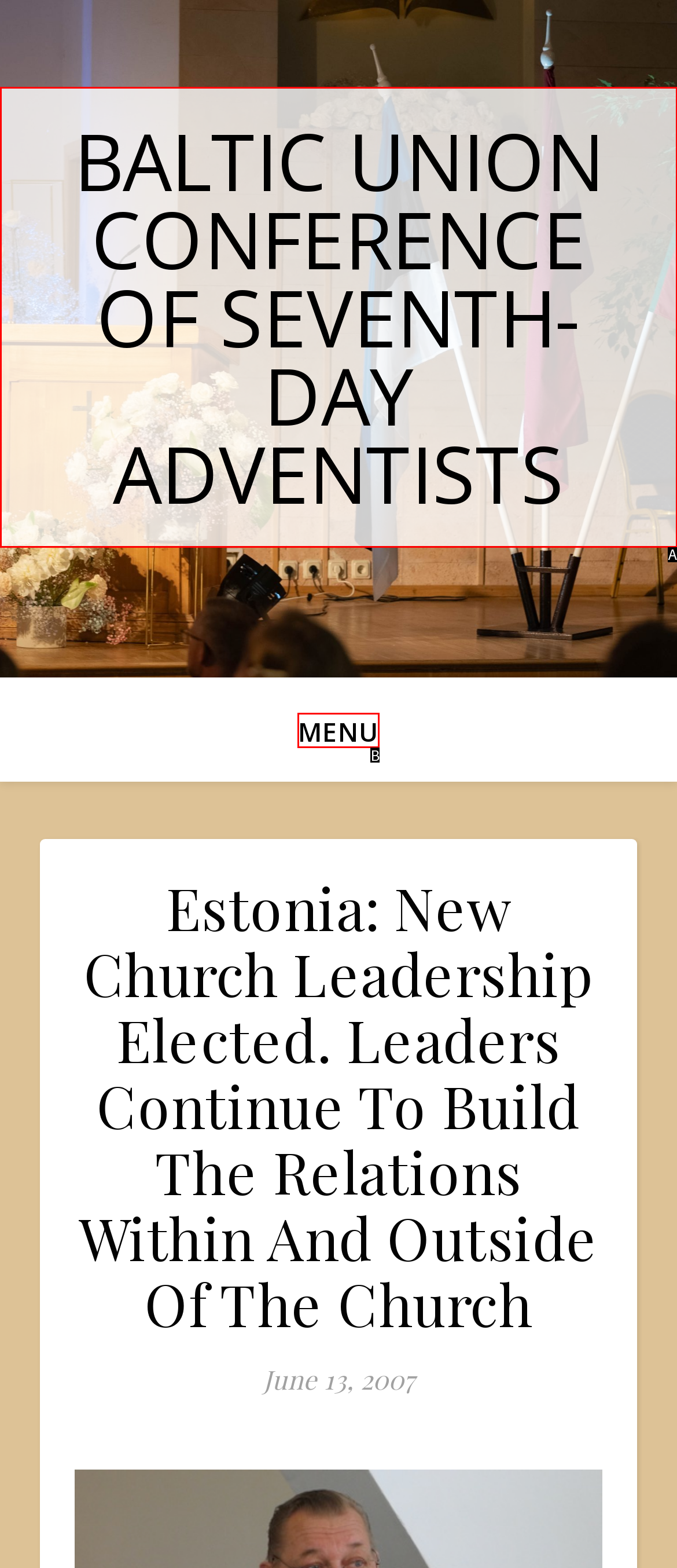Using the description: Menu, find the HTML element that matches it. Answer with the letter of the chosen option.

B